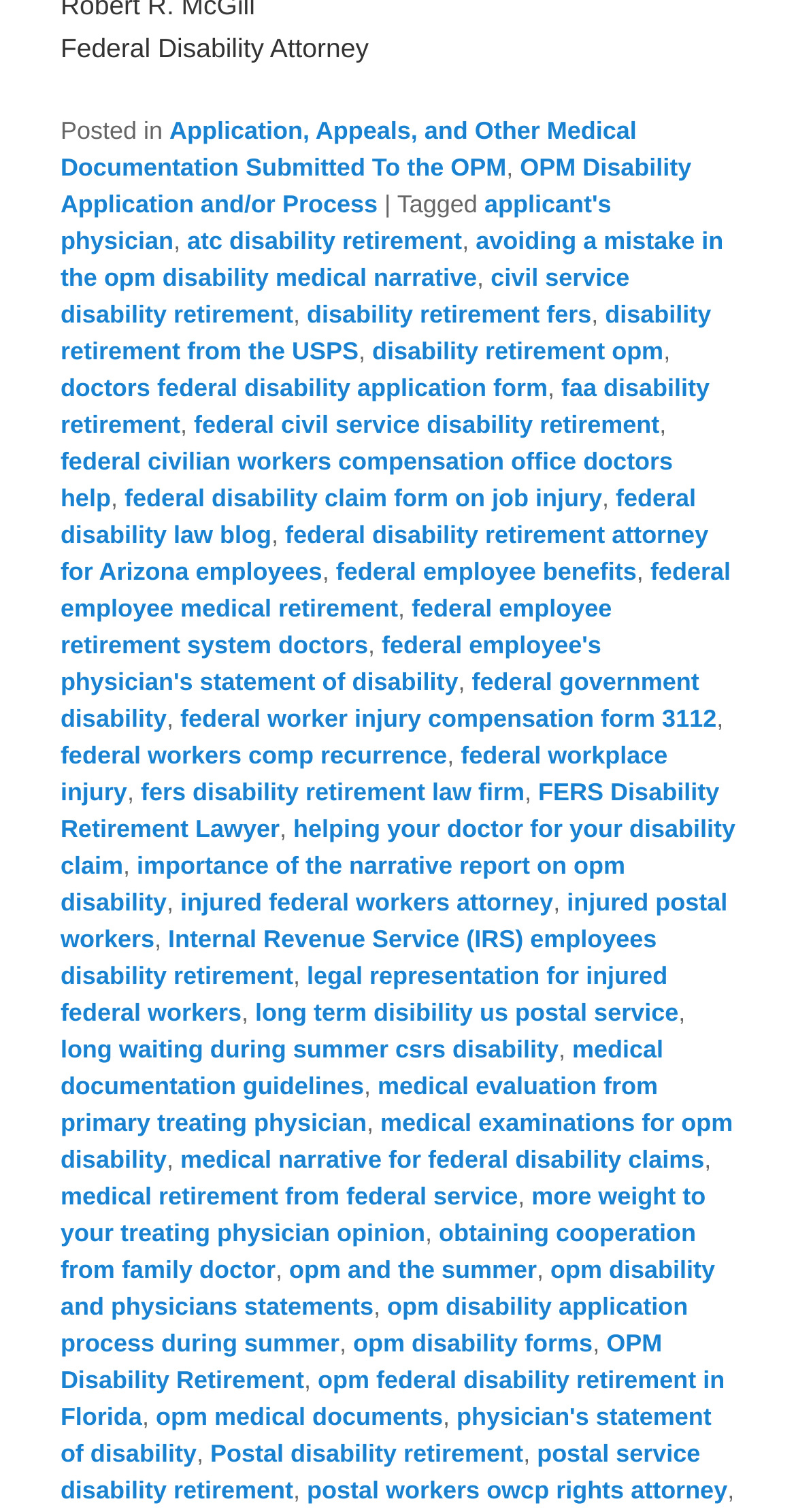Please find the bounding box coordinates of the element that needs to be clicked to perform the following instruction: "Click on 'Application, Appeals, and Other Medical Documentation Submitted To the OPM'". The bounding box coordinates should be four float numbers between 0 and 1, represented as [left, top, right, bottom].

[0.076, 0.078, 0.8, 0.121]